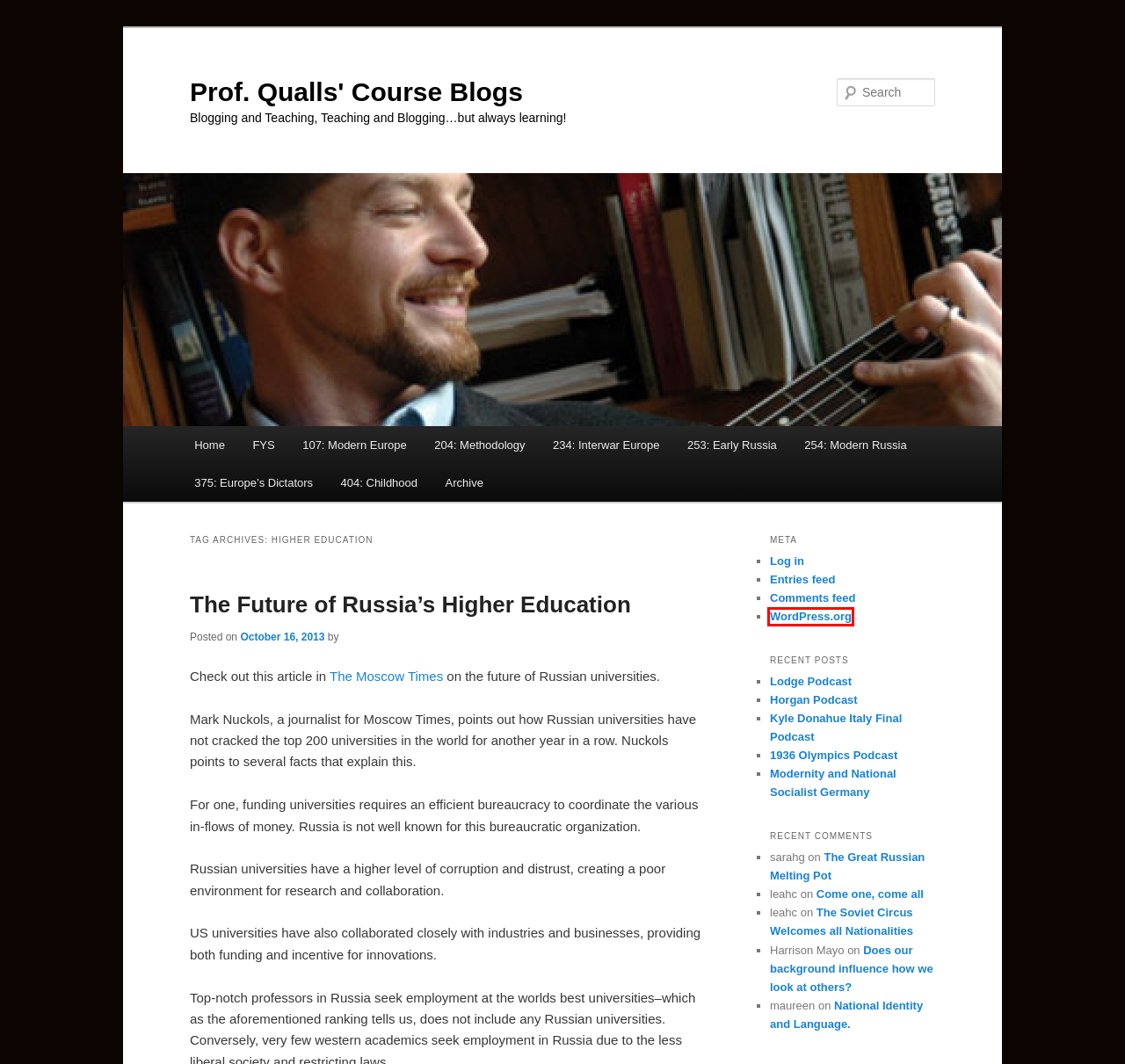Analyze the webpage screenshot with a red bounding box highlighting a UI element. Select the description that best matches the new webpage after clicking the highlighted element. Here are the options:
A. World-Class Universities Leave Russia Behind
B. HIST204 | Prof. Qualls' Course Blogs
C. Prof. Qualls' Course Blogs | Blogging and Teaching, Teaching and Blogging…but always learning!
D. Modernity and National Socialist Germany | Prof. Qualls' Course Blogs
E. Blog Tool, Publishing Platform, and CMS – WordPress.org
F. Archive | Prof. Qualls' Course Blogs
G. Does our background influence how we look at others? | Prof. Qualls' Course Blogs
H. HIST234 Interwar | Prof. Qualls' Course Blogs

E